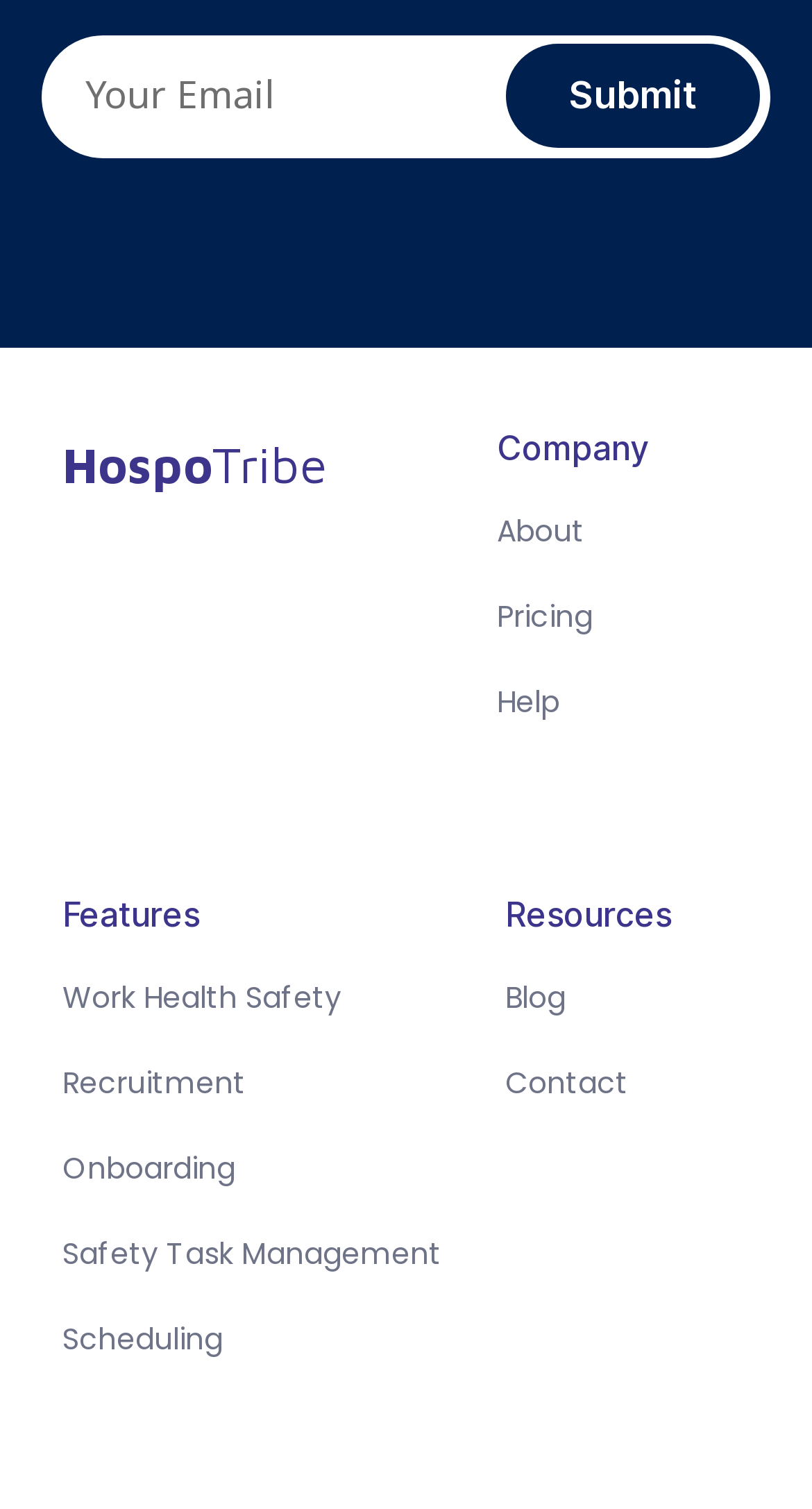Determine the bounding box coordinates in the format (top-left x, top-left y, bottom-right x, bottom-right y). Ensure all values are floating point numbers between 0 and 1. Identify the bounding box of the UI element described by: Submit

[0.623, 0.028, 0.936, 0.097]